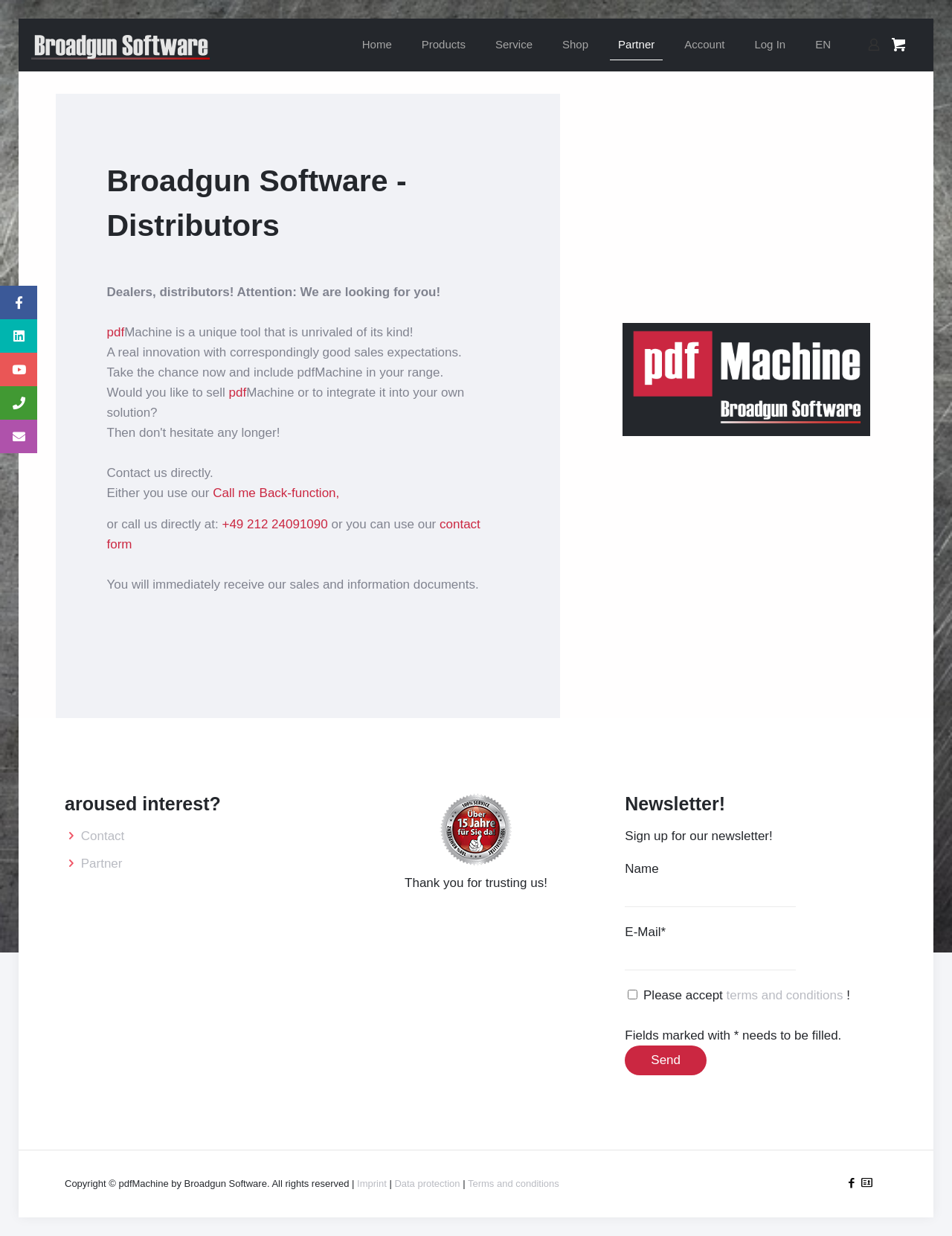Using the provided element description, identify the bounding box coordinates as (top-left x, top-left y, bottom-right x, bottom-right y). Ensure all values are between 0 and 1. Description: title="pdfMachine by Broadgun Software"

[0.033, 0.015, 0.22, 0.057]